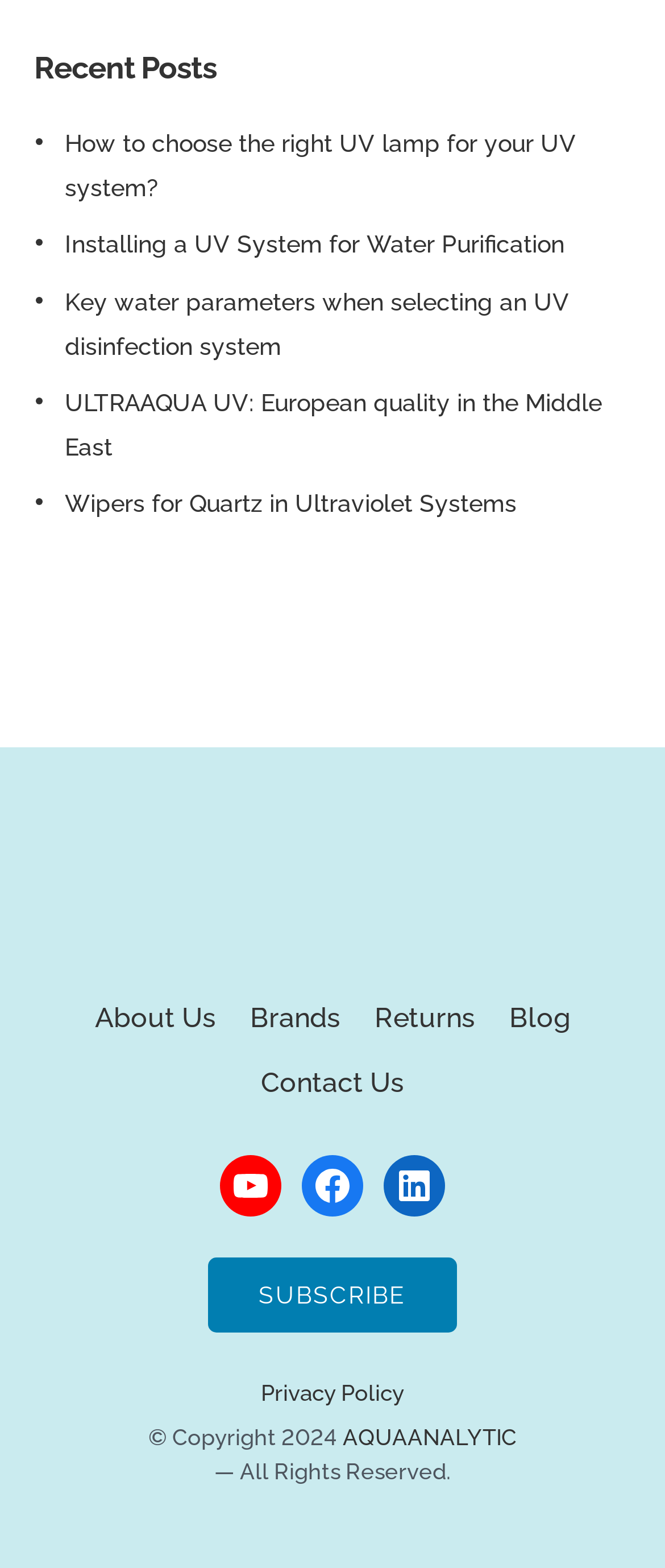How many social media links are present?
Use the image to give a comprehensive and detailed response to the question.

There are three social media links present on the webpage, namely YouTube, Facebook, and LinkedIn, which can be identified by their respective icons and text.